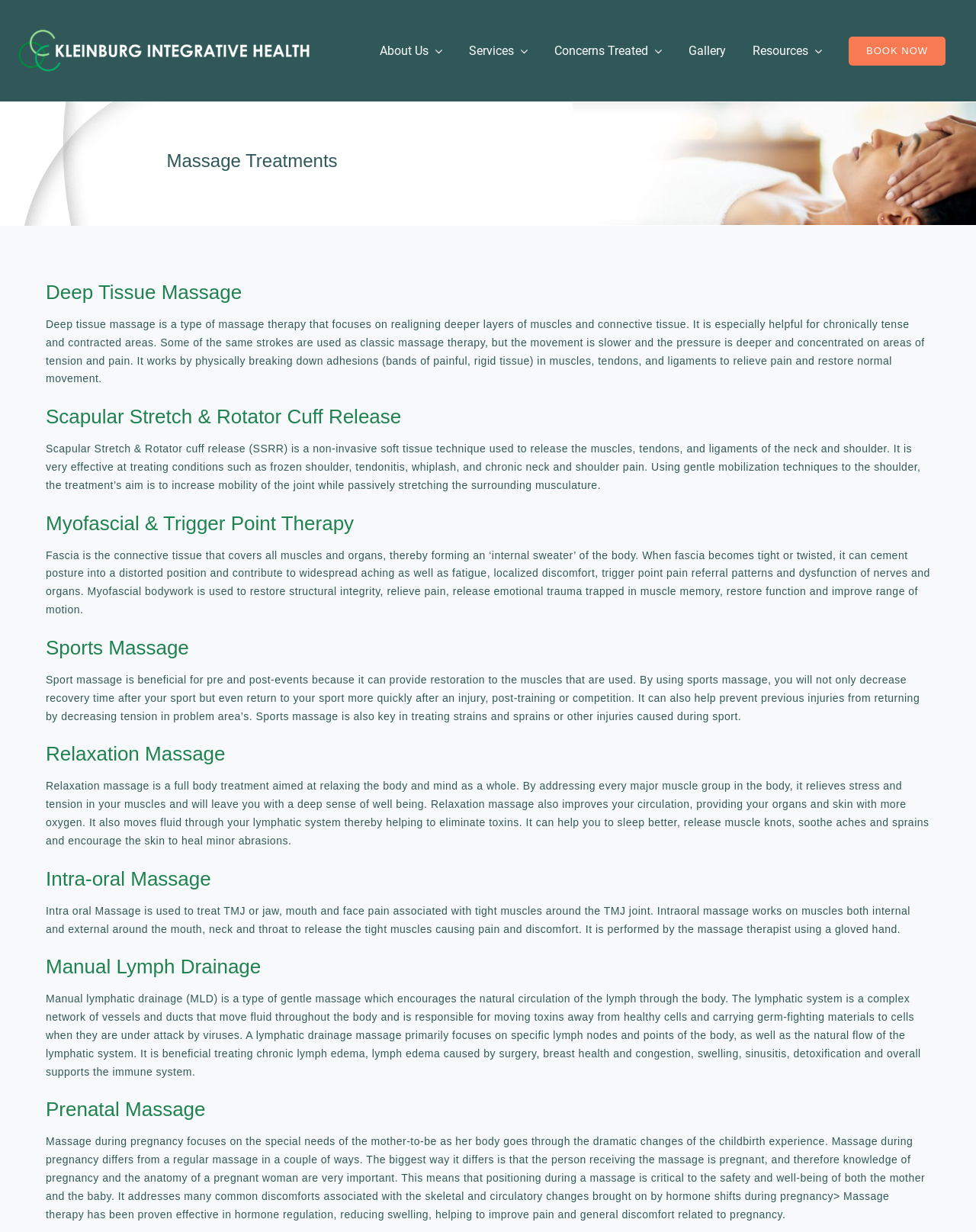Identify the bounding box coordinates of the element to click to follow this instruction: 'Go to Top'. Ensure the coordinates are four float values between 0 and 1, provided as [left, top, right, bottom].

[0.904, 0.771, 0.941, 0.793]